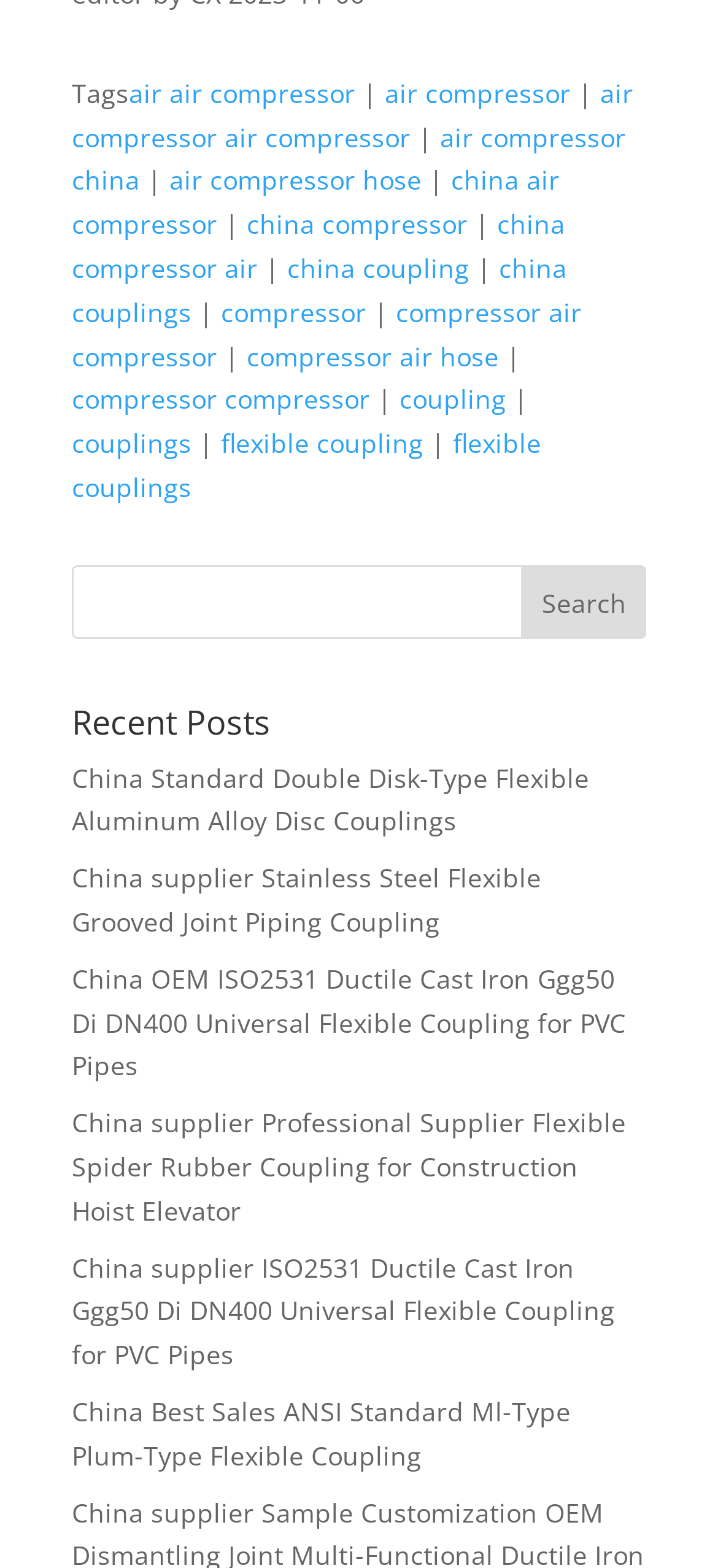What is the purpose of the search bar?
Give a one-word or short-phrase answer derived from the screenshot.

Search for products